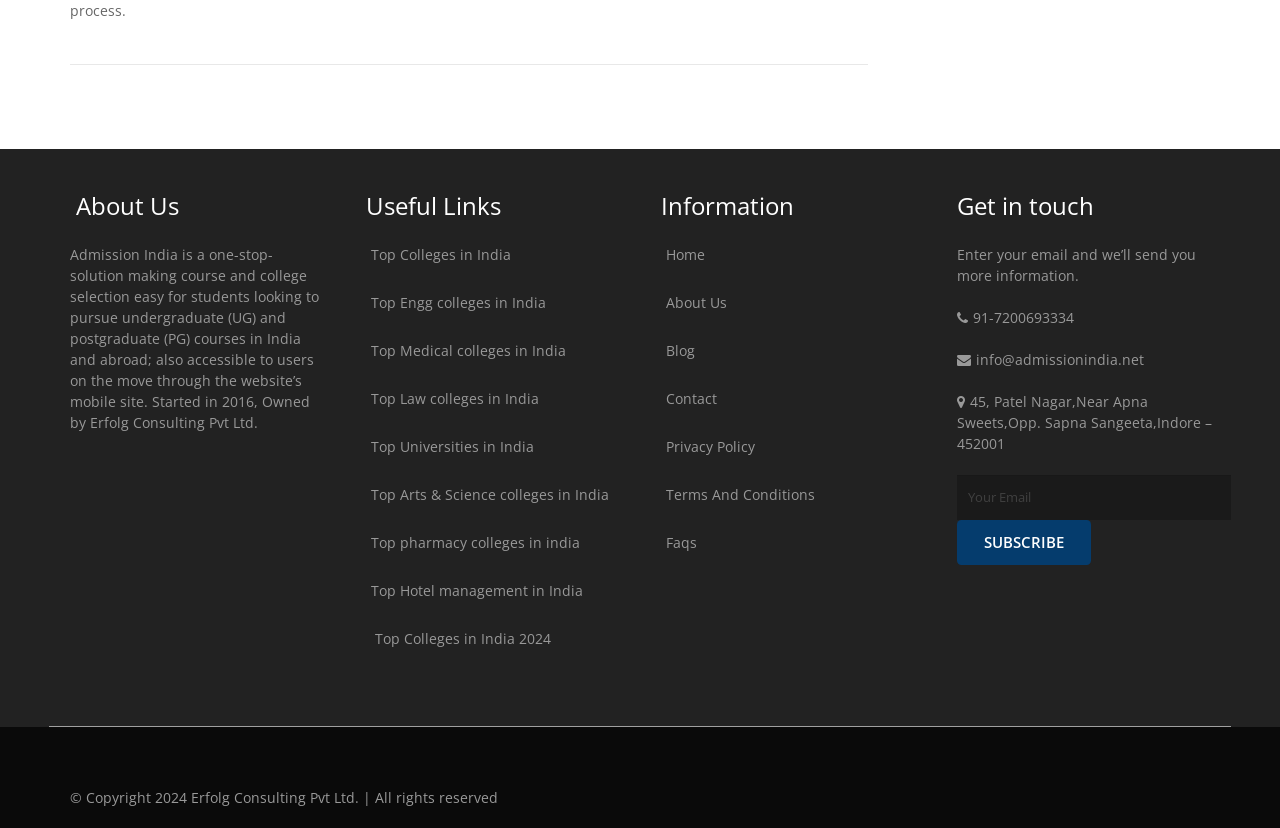Give a concise answer using only one word or phrase for this question:
What is the purpose of Admission India?

Course and college selection